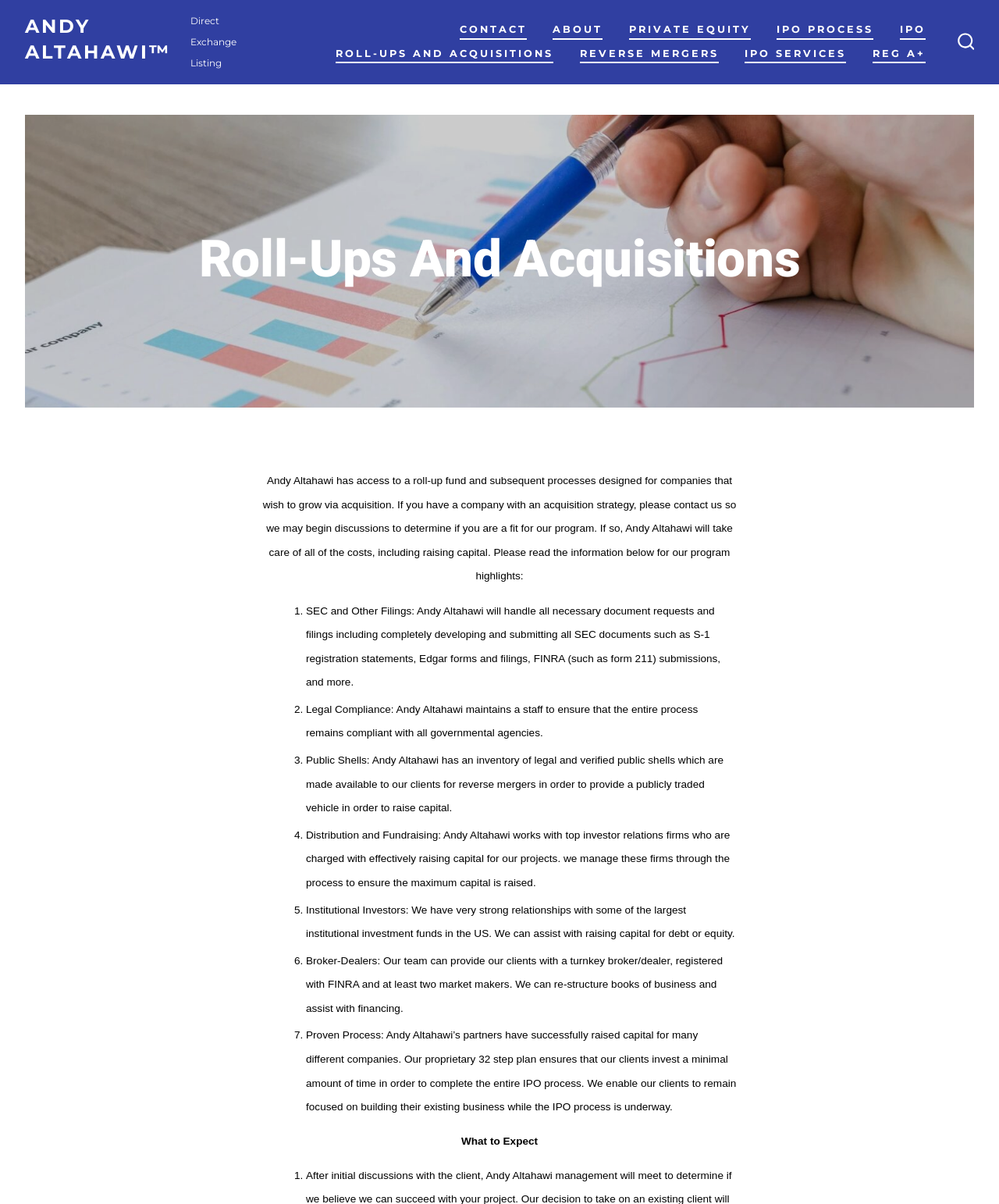Please specify the bounding box coordinates of the clickable region to carry out the following instruction: "Click the SEARCH TOGGLE button". The coordinates should be four float numbers between 0 and 1, in the format [left, top, right, bottom].

[0.949, 0.019, 0.985, 0.051]